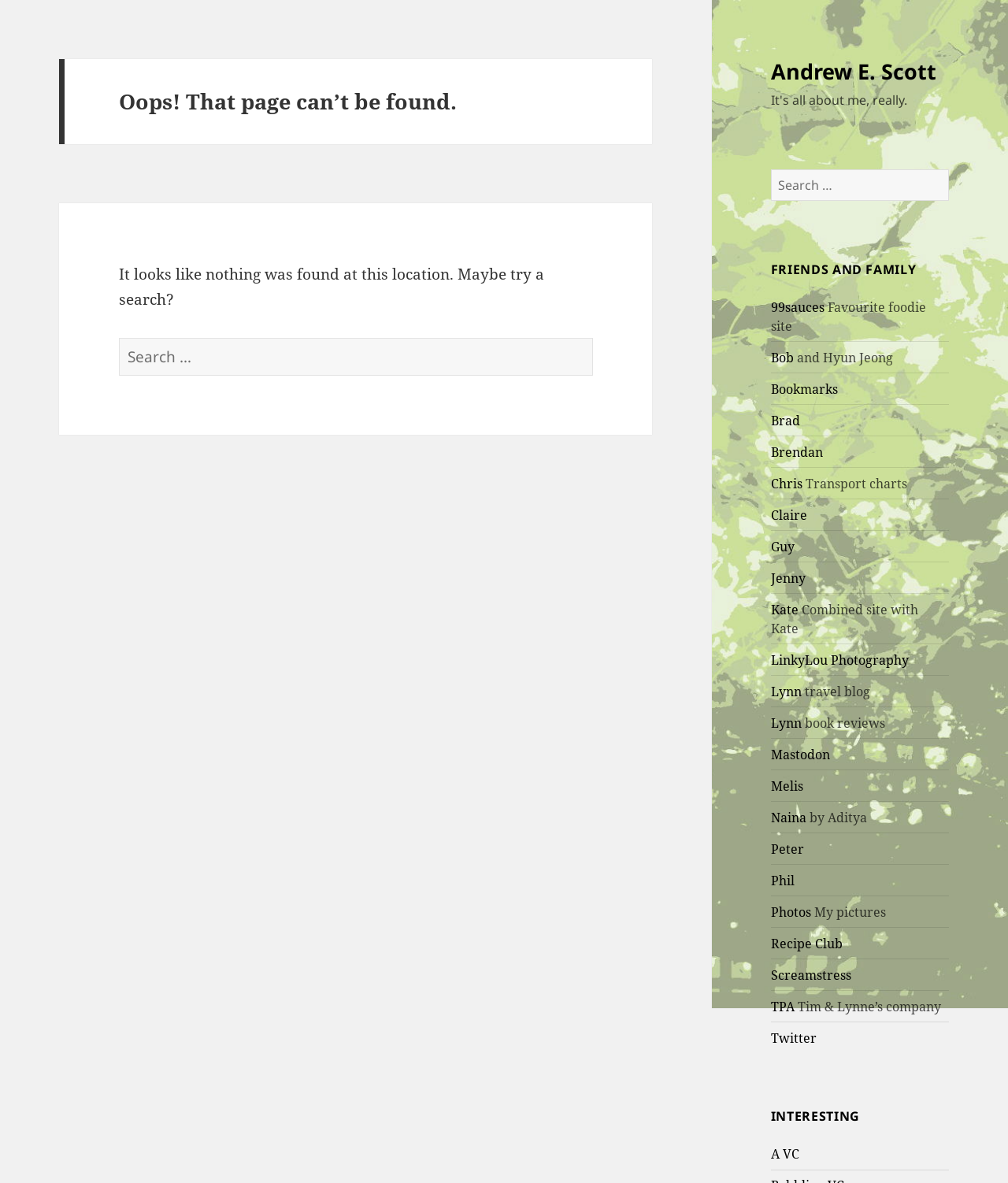Describe all visible elements and their arrangement on the webpage.

This webpage is a personal website with a "Page not found" error message. At the top, there is a link to "Andrew E. Scott" and a search bar with a "Search" button. Below the search bar, there is a heading "FRIENDS AND FAMILY" followed by a list of links to various friends and family members, including "99sauces", "Bob", "Chris", and others. Each link has a brief description or title next to it.

On the left side of the page, there is a main section with a heading "Oops! That page can’t be found." and a paragraph of text that says "It looks like nothing was found at this location. Maybe try a search?". Below this, there is another search bar with a "Search" button.

At the bottom of the page, there is a heading "INTERESTING" followed by a list of links to various websites and resources, including "A VC", "LinkyLou Photography", and "Twitter".